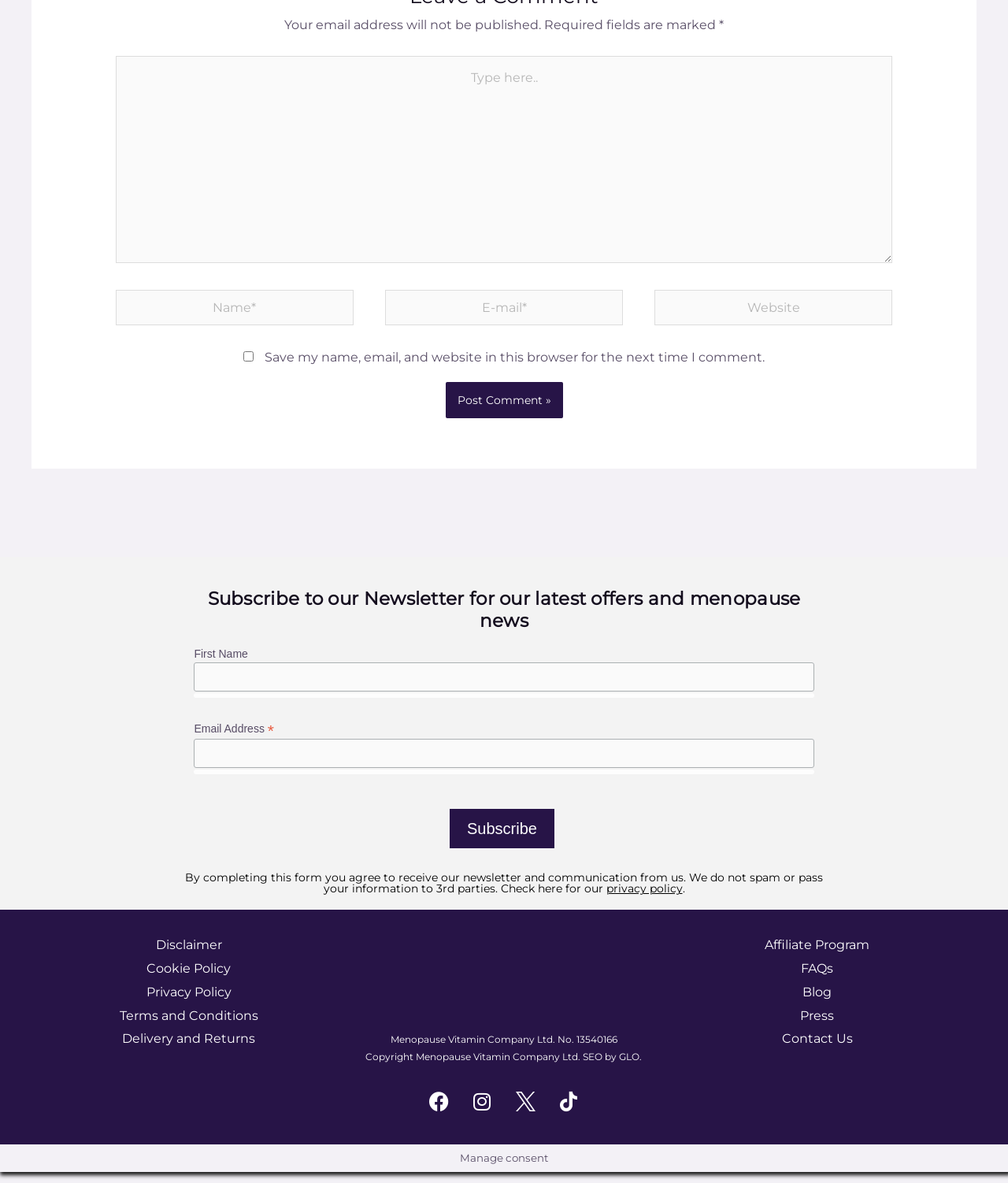Provide a brief response to the question below using a single word or phrase: 
How many textboxes are there in the comment section?

4